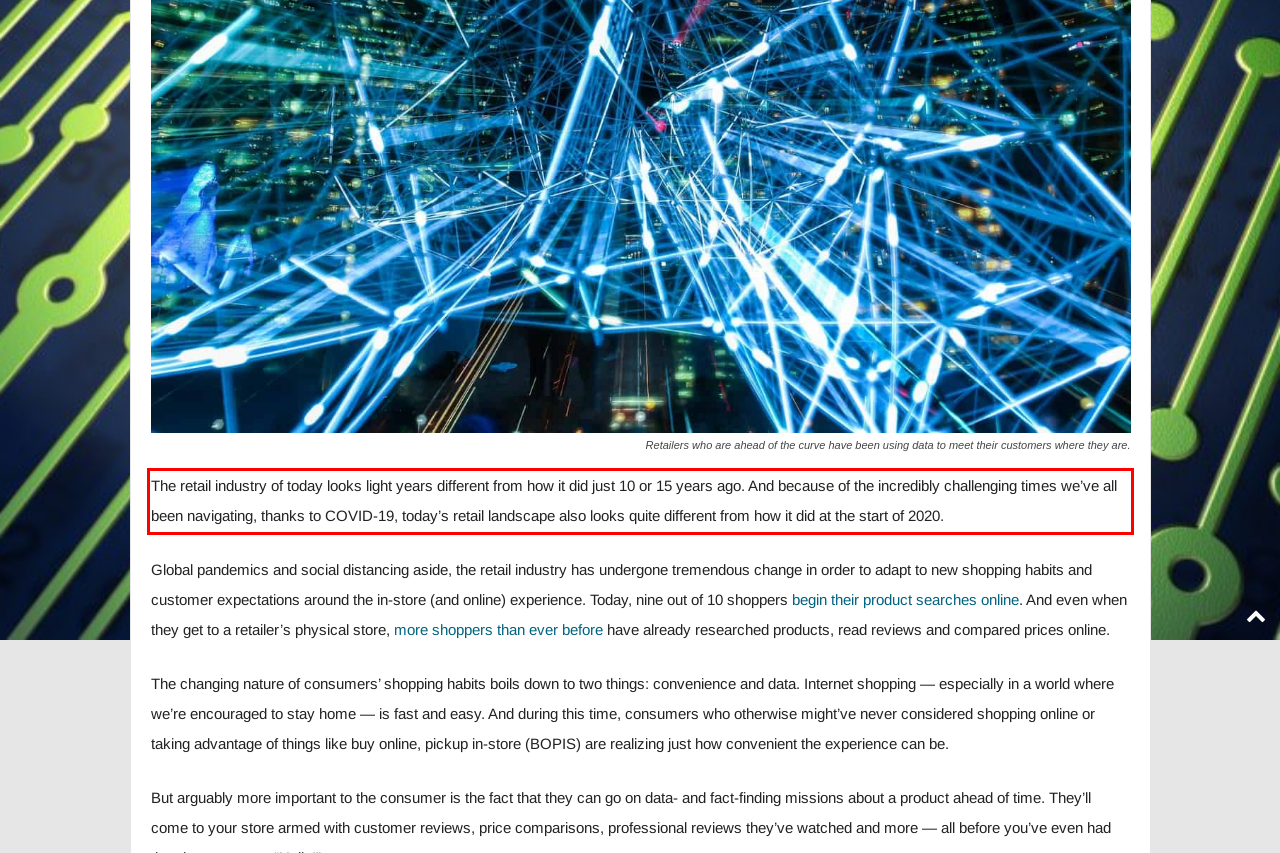Please take the screenshot of the webpage, find the red bounding box, and generate the text content that is within this red bounding box.

The retail industry of today looks light years different from how it did just 10 or 15 years ago. And because of the incredibly challenging times we’ve all been navigating, thanks to COVID-19, today’s retail landscape also looks quite different from how it did at the start of 2020.